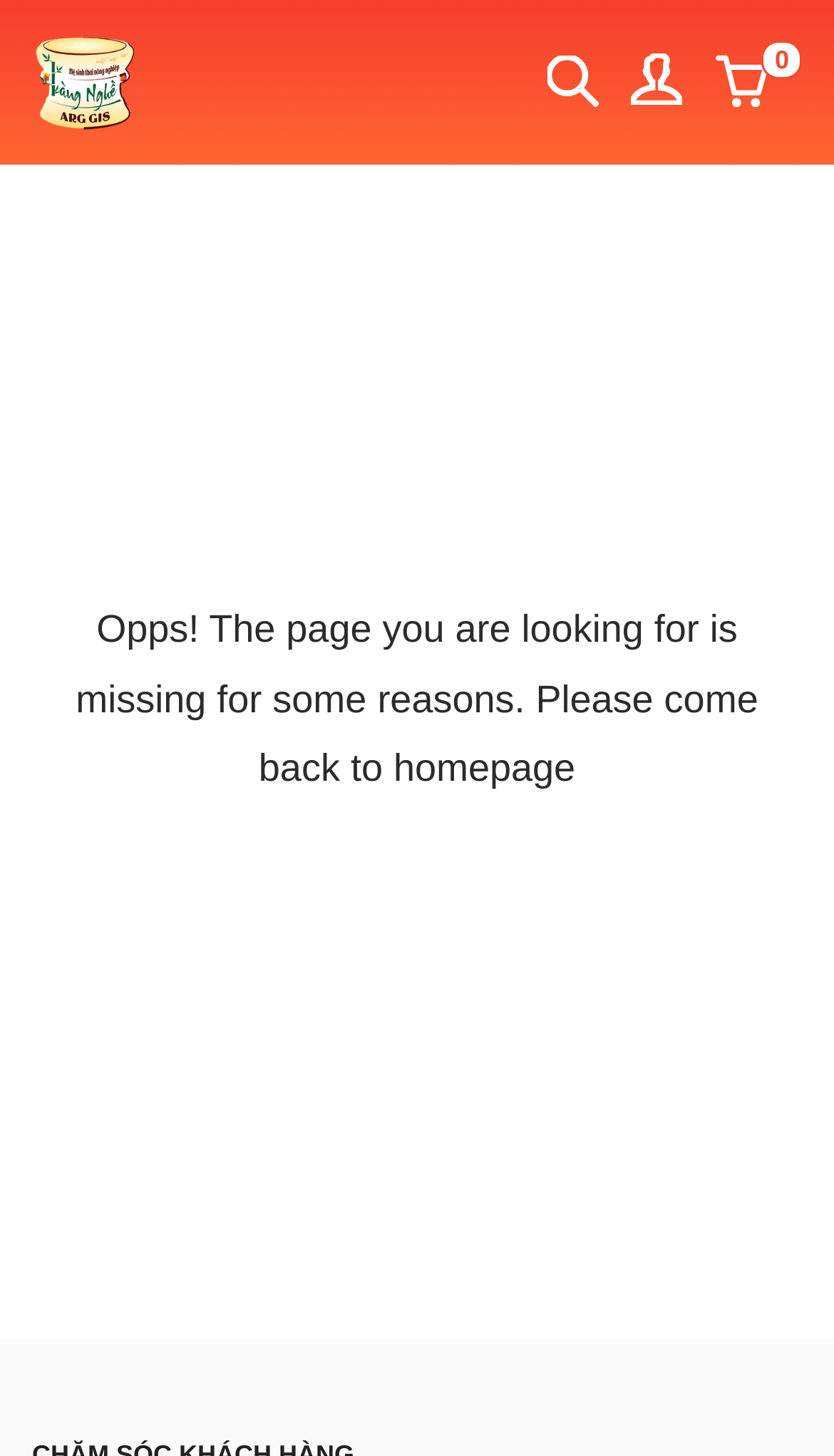Offer an in-depth caption of the entire webpage.

The webpage appears to be an error page, indicating that the requested page cannot be found. At the top center of the page, there are two links, "Skip to navigation" and "Skip to content", which are positioned closely together. Below these links, there is a link to "Sàn thương mại điện tử Việt Nam", which is accompanied by an image with the same name, located slightly above the link.

On the top right side of the page, there is an image, followed by a link with no text, and then another image. Further to the right, there is a link with the text "0", accompanied by an image.

The main content of the page is a paragraph of text, located in the middle of the page, which states "Opps! The page you are looking for is missing for some reasons. Please come back to homepage". Below this text, there is a search box that spans across the page, allowing users to search for something else.

Overall, the page has a simple layout, with a focus on conveying the error message and providing a search function to help users find what they are looking for.